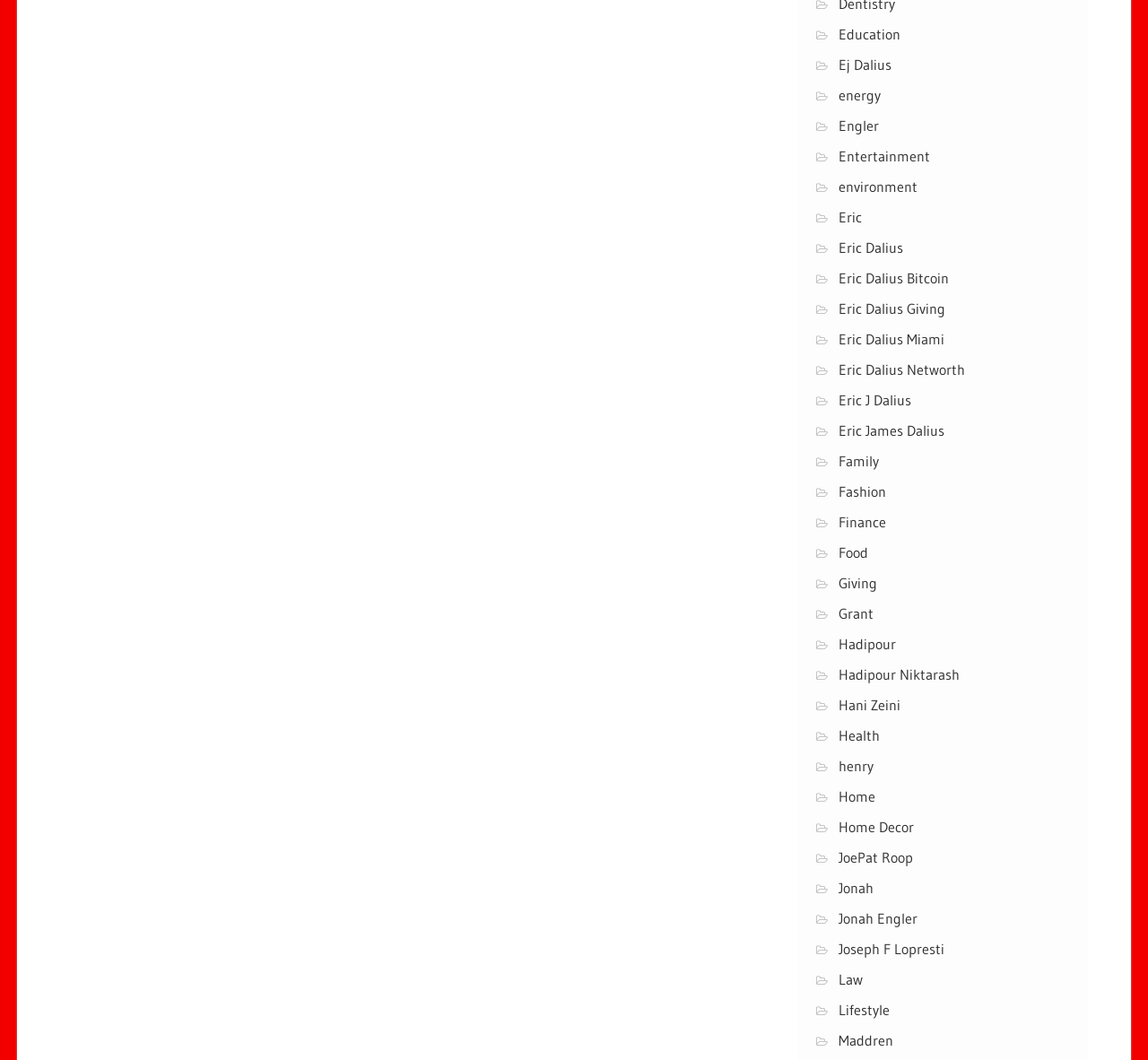Please determine the bounding box coordinates of the area that needs to be clicked to complete this task: 'Read about Eric J Dalius'. The coordinates must be four float numbers between 0 and 1, formatted as [left, top, right, bottom].

[0.731, 0.368, 0.794, 0.385]